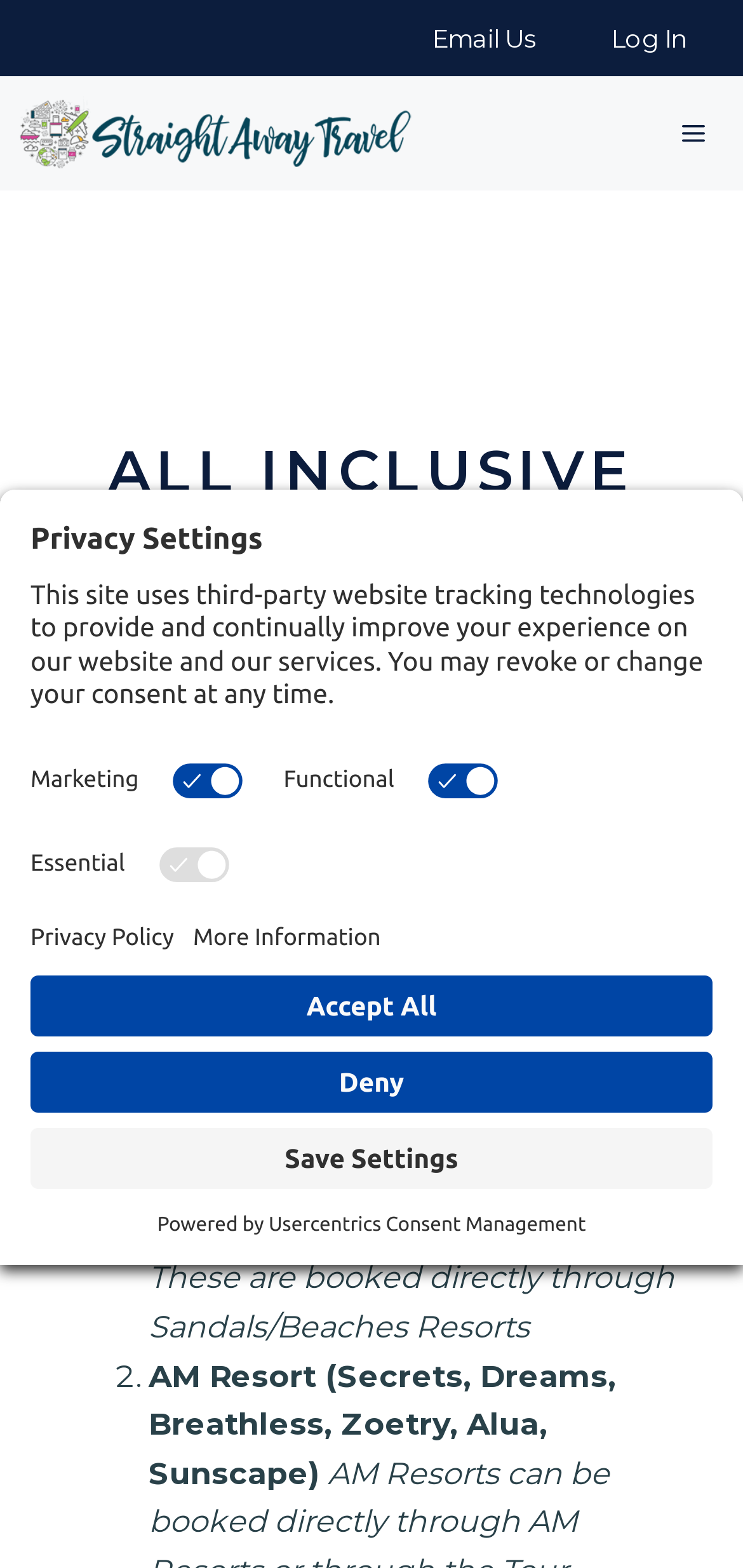Respond with a single word or phrase to the following question:
What are the two resort products mentioned on the webpage?

Sandals and Beaches Resorts, AM Resort